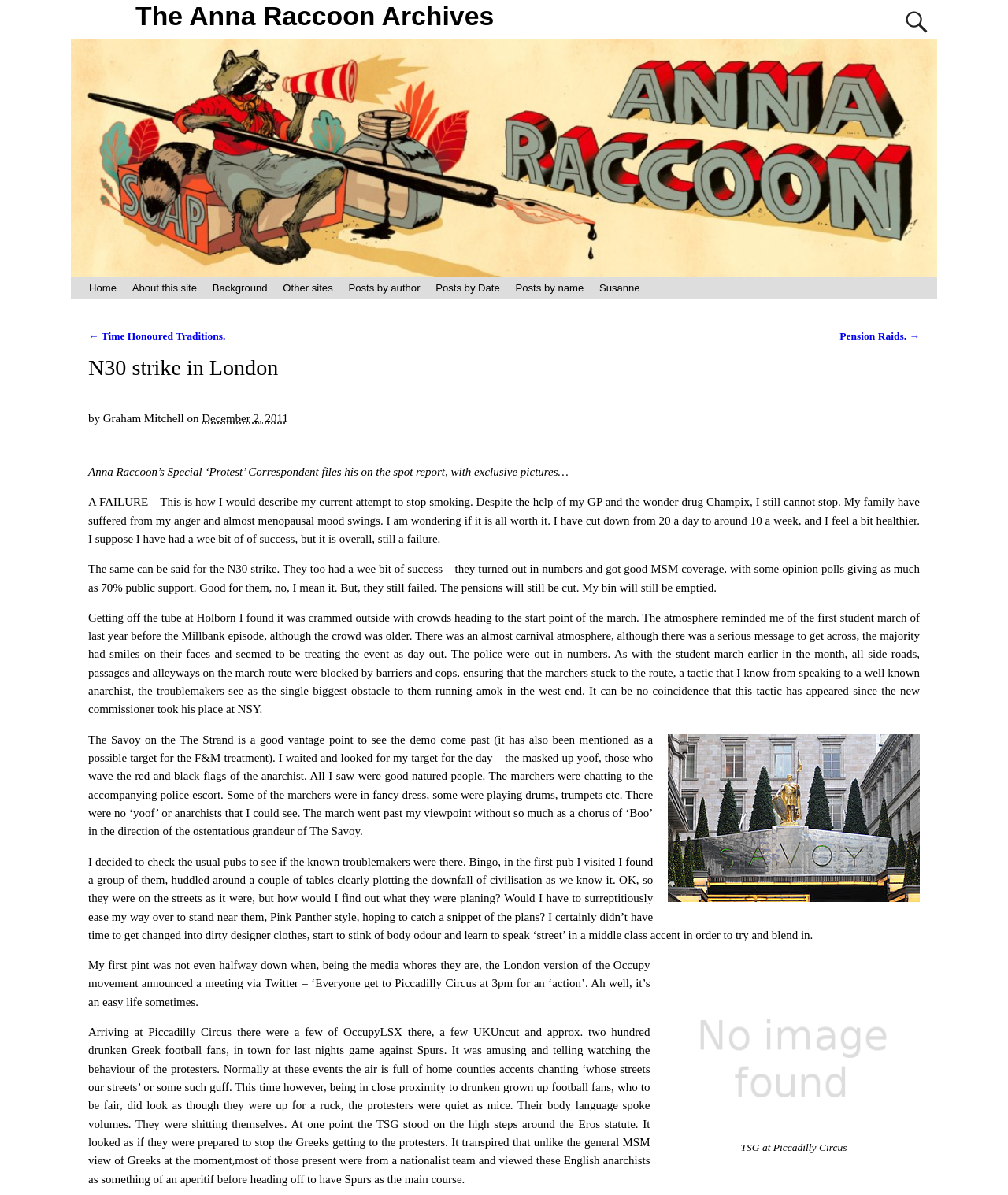Generate the title text from the webpage.

The Anna Raccoon Archives